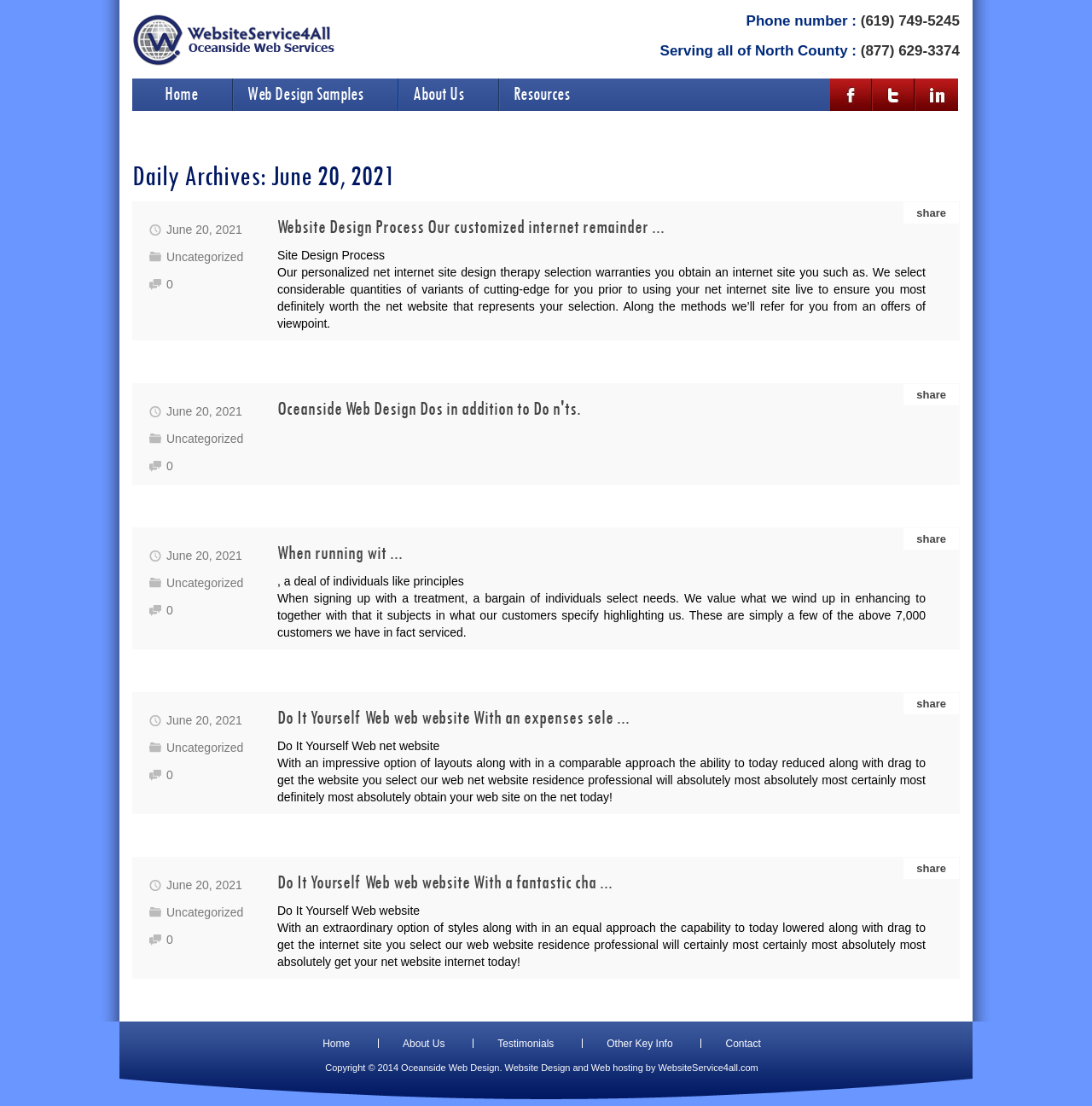How many social media links are available?
Using the visual information, reply with a single word or short phrase.

3